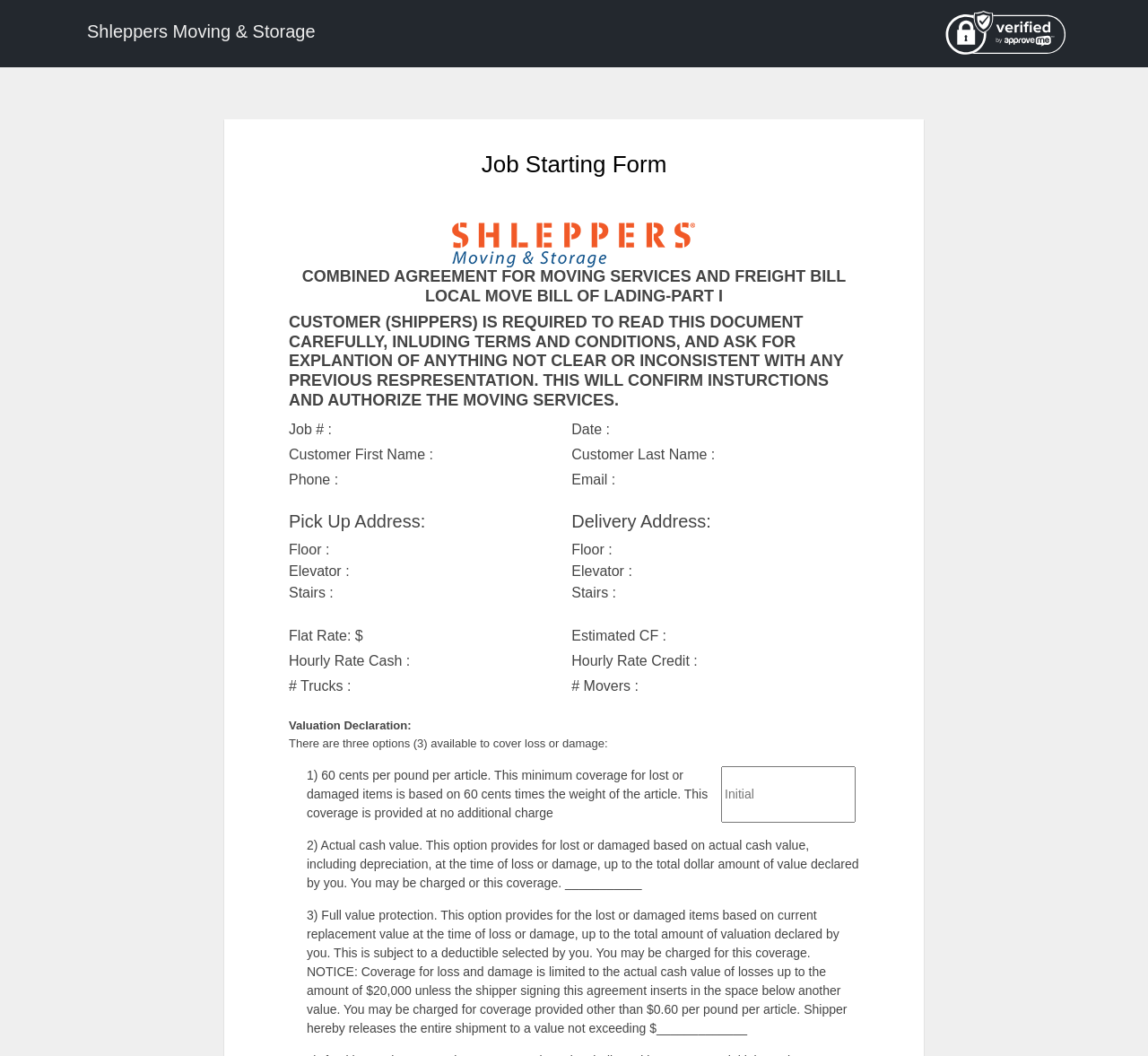What is the purpose of the 'Agree & Sign' button?
Answer the question with detailed information derived from the image.

The 'Agree & Sign' button is located at the bottom of the webpage, and its purpose is to allow the customer to legally sign the document and agree to the terms and conditions outlined in the moving services agreement.